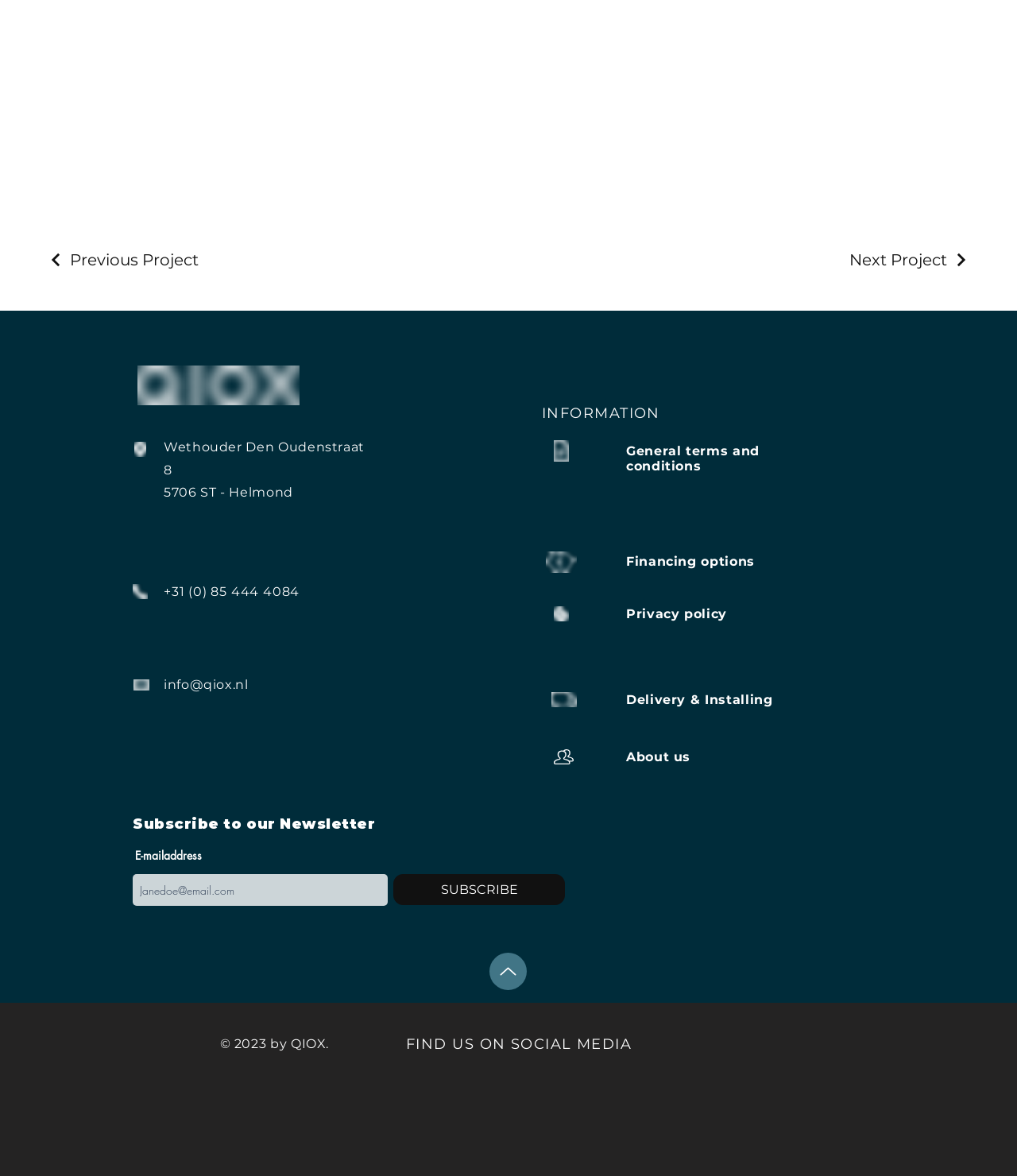Determine the coordinates of the bounding box for the clickable area needed to execute this instruction: "Subscribe to the newsletter".

[0.387, 0.744, 0.555, 0.77]